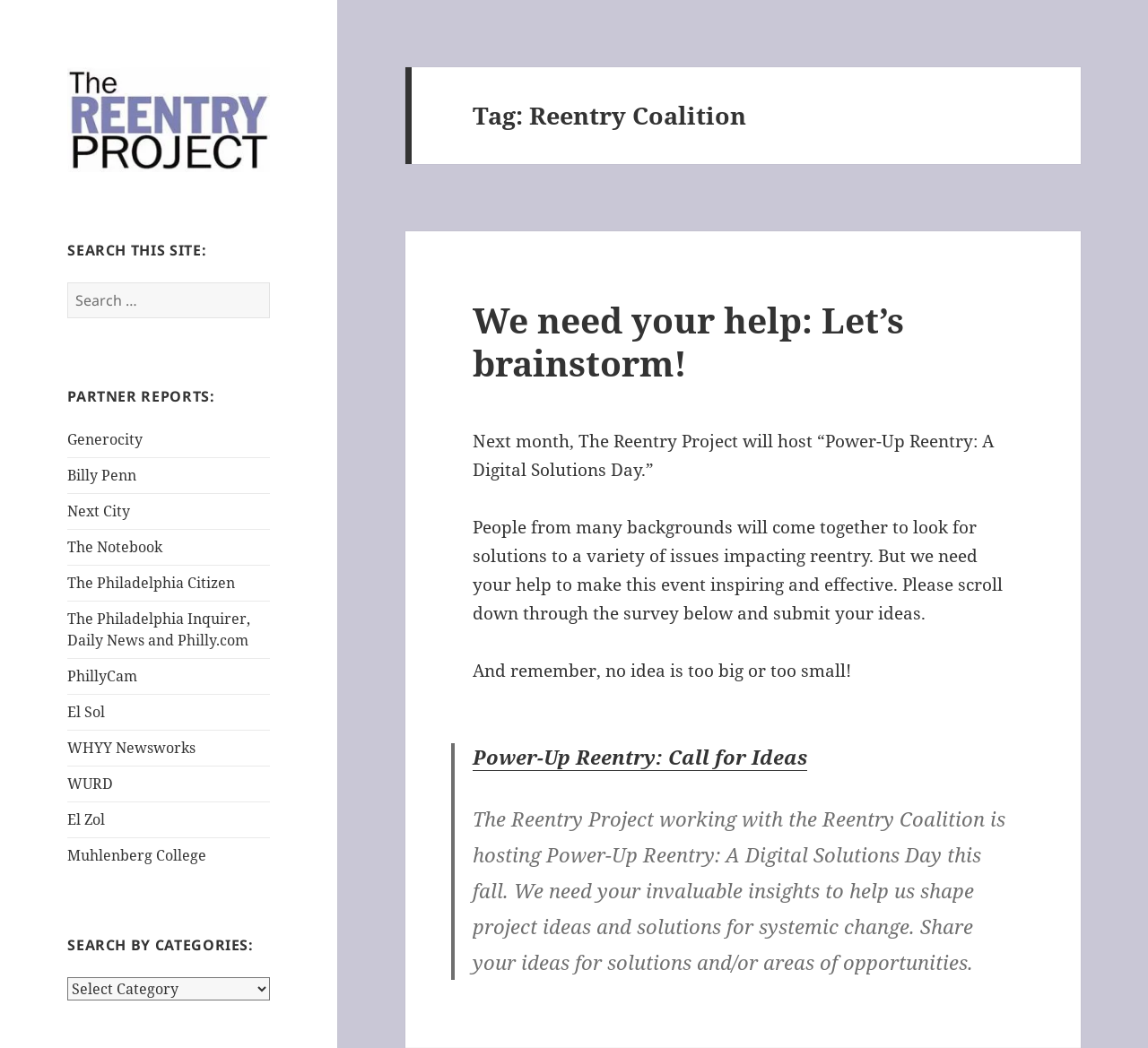How many partner reports are listed?
Please provide a single word or phrase based on the screenshot.

13